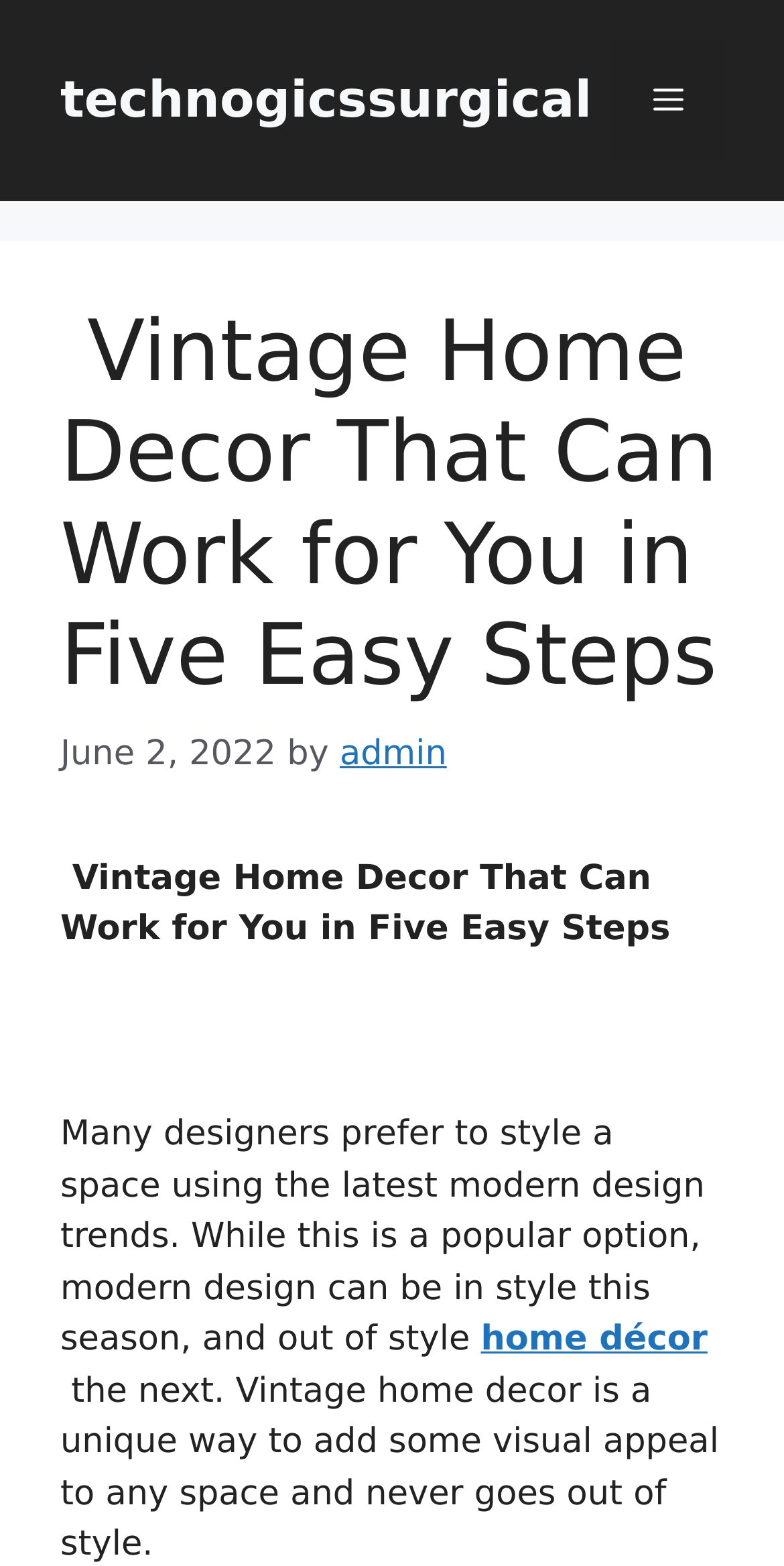Respond to the question below with a concise word or phrase:
What is the date of the article?

June 2, 2022